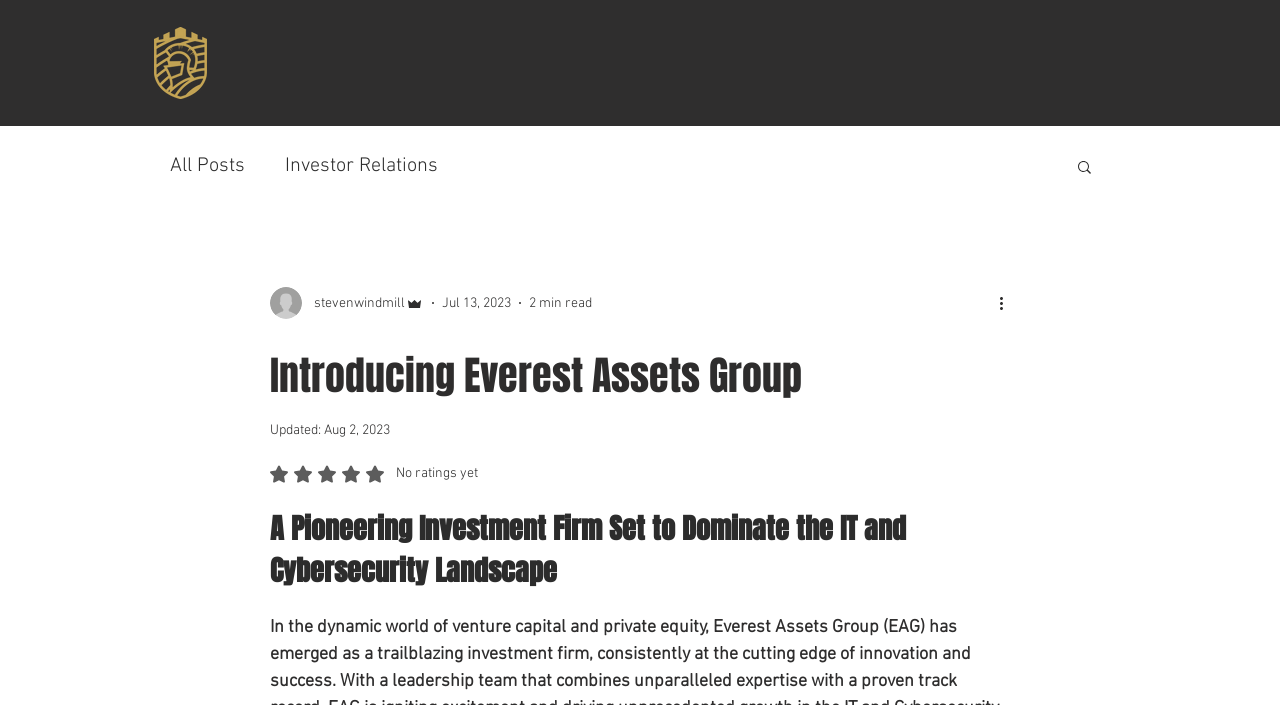How many authors are shown on the webpage?
Please answer the question with a detailed response using the information from the screenshot.

I found two authors mentioned on the webpage, 'stevenwindmill' and 'Admin', along with their pictures and labels.